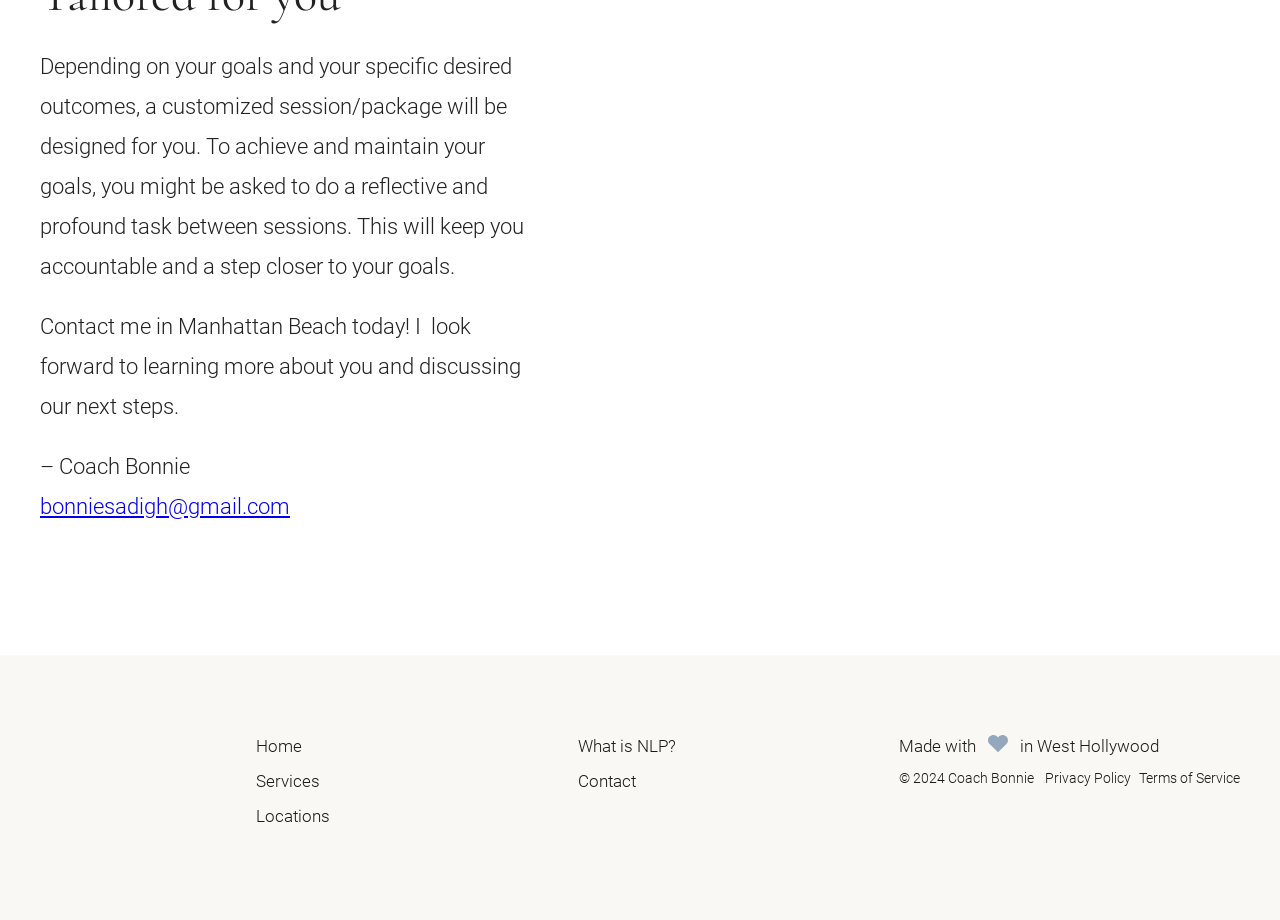Please identify the coordinates of the bounding box for the clickable region that will accomplish this instruction: "Enter your first name".

None